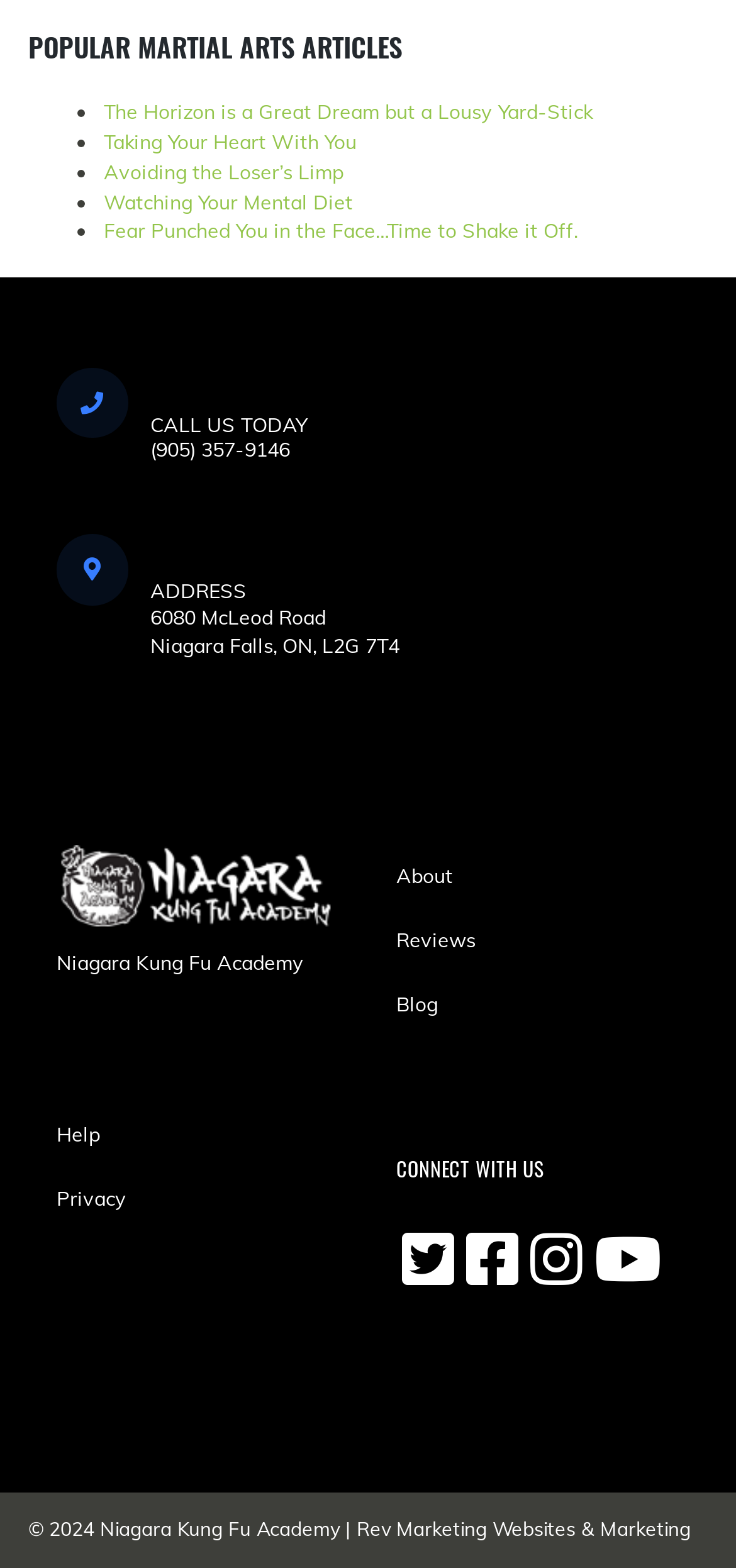Locate the bounding box of the UI element based on this description: "Help". Provide four float numbers between 0 and 1 as [left, top, right, bottom].

[0.077, 0.704, 0.462, 0.745]